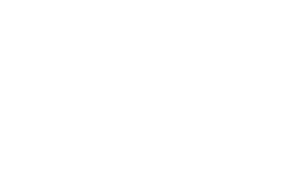Provide a thorough description of the image, including all visible elements.

The image features a stylized representation of a website, showcasing an emblem or logo associated with a recently analyzed site. The context suggests that it is part of a section titled "Recently analyzed sites," which likely lists various domain names with corresponding visuals. This site-specific design element underlines the theme of web safety and user engagement, enhancing the presentation of website reviews. In this particular instance, it connects to the link "pointchurchanglican.elvanto.com.au," indicating that this site has been evaluated for safety or reputation. The overall design emphasizes transparency and accessibility in online safety assessments.